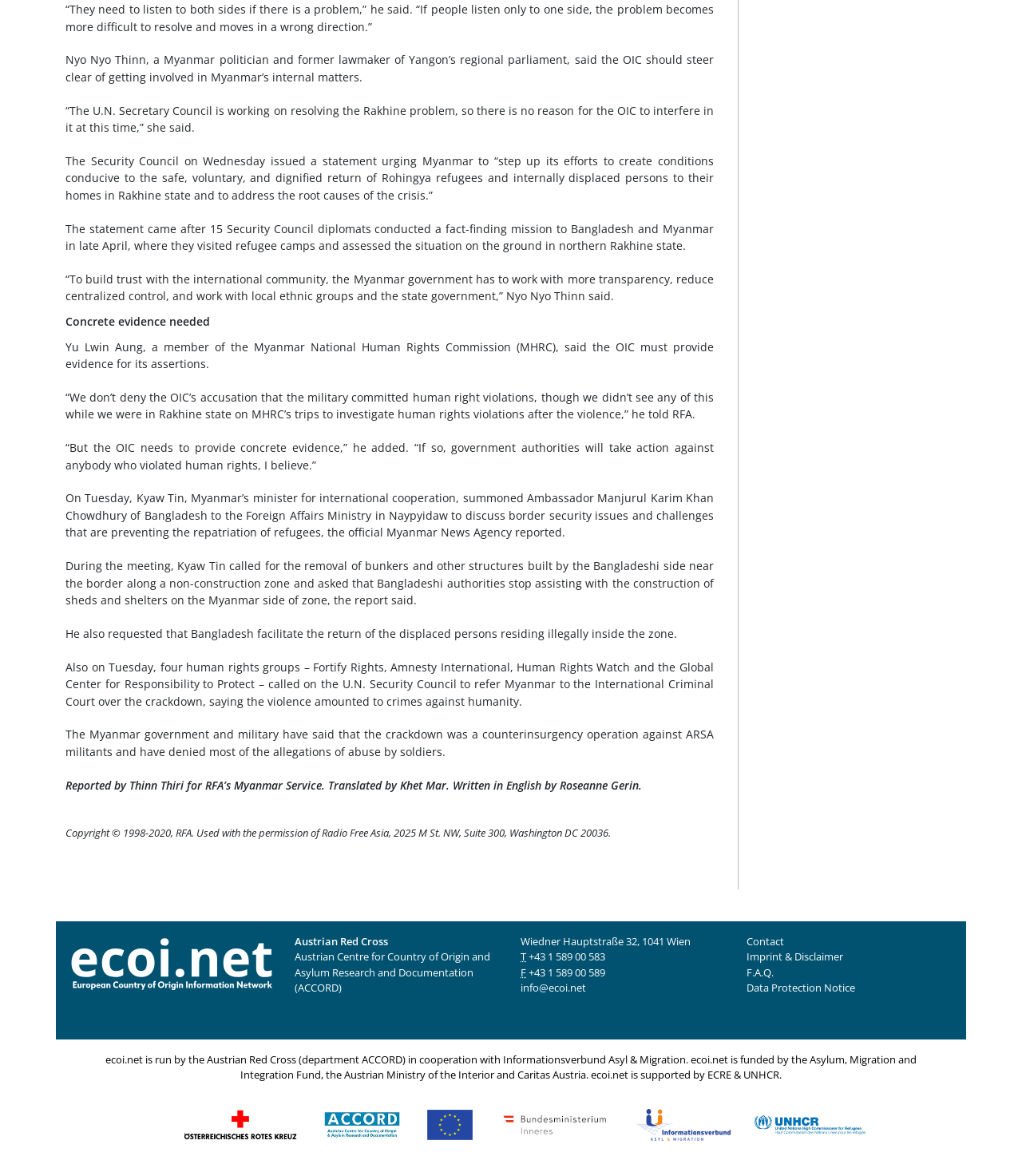Who said the OIC must provide evidence for its assertions?
Please respond to the question with a detailed and informative answer.

I found the answer by reading the text content of the webpage, specifically the sentence 'Yu Lwin Aung, a member of the Myanmar National Human Rights Commission (MHRC), said the OIC must provide evidence for its assertions.'